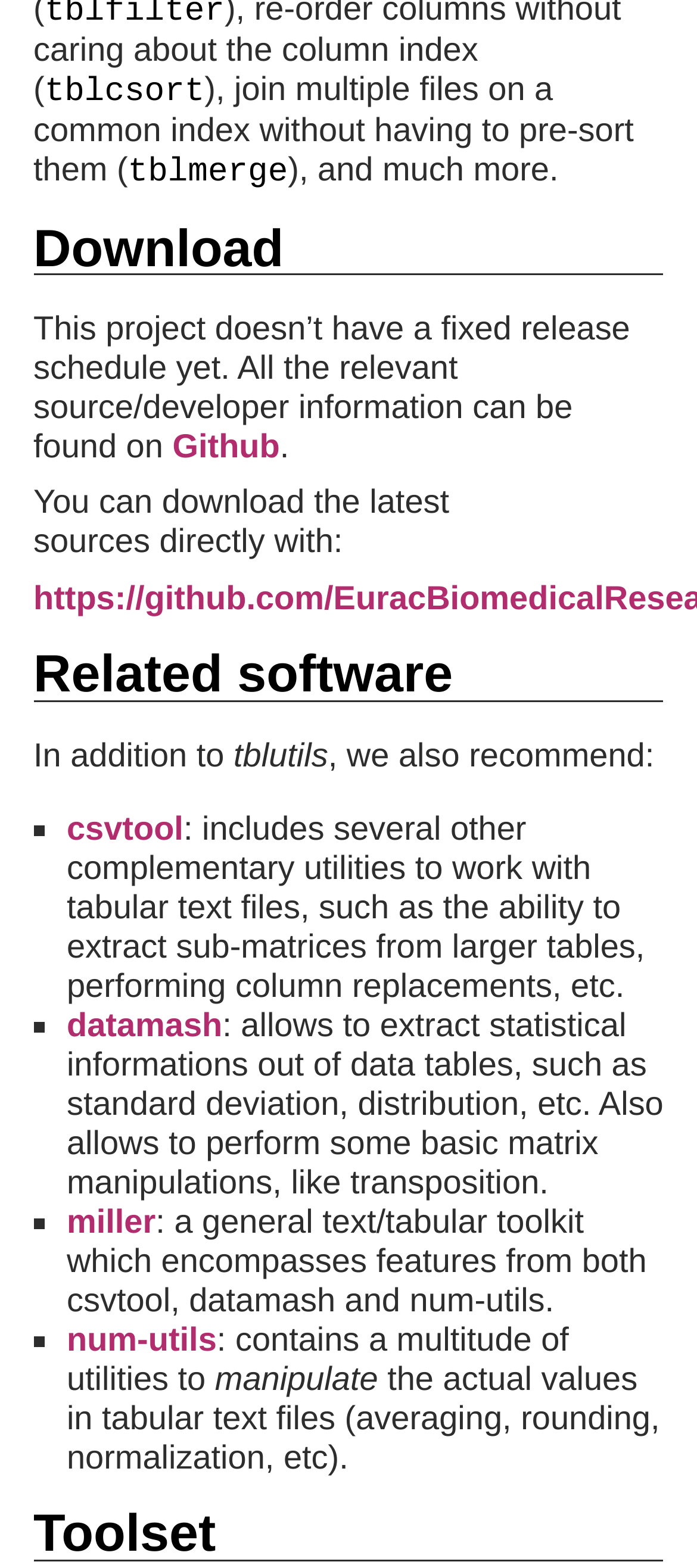What is the name of the general text/tabular toolkit?
Analyze the image and provide a thorough answer to the question.

The name of the general text/tabular toolkit is mentioned in the link element 'miller' which is described as 'a general text/tabular toolkit which encompasses features from both csvtool, datamash and num-utils'.